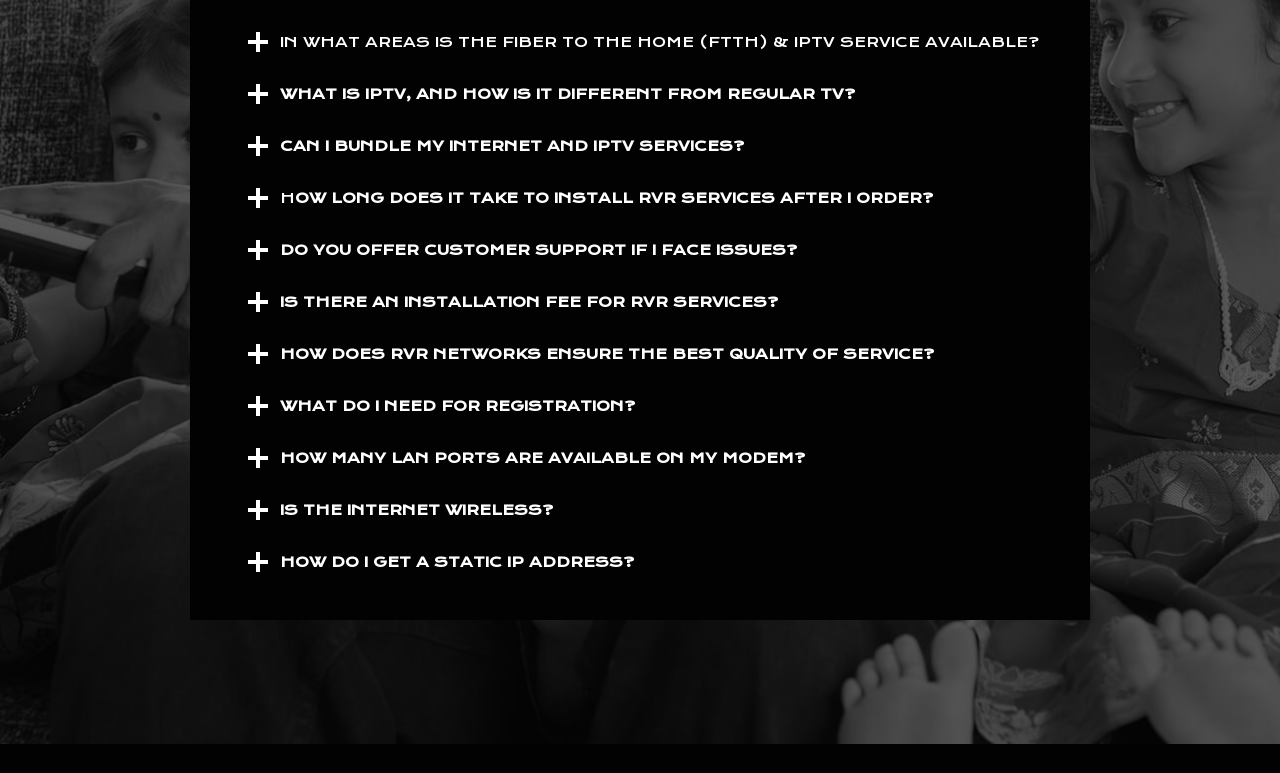Find the bounding box coordinates for the element described here: "Is the Internet wireless?".

[0.18, 0.626, 0.82, 0.683]